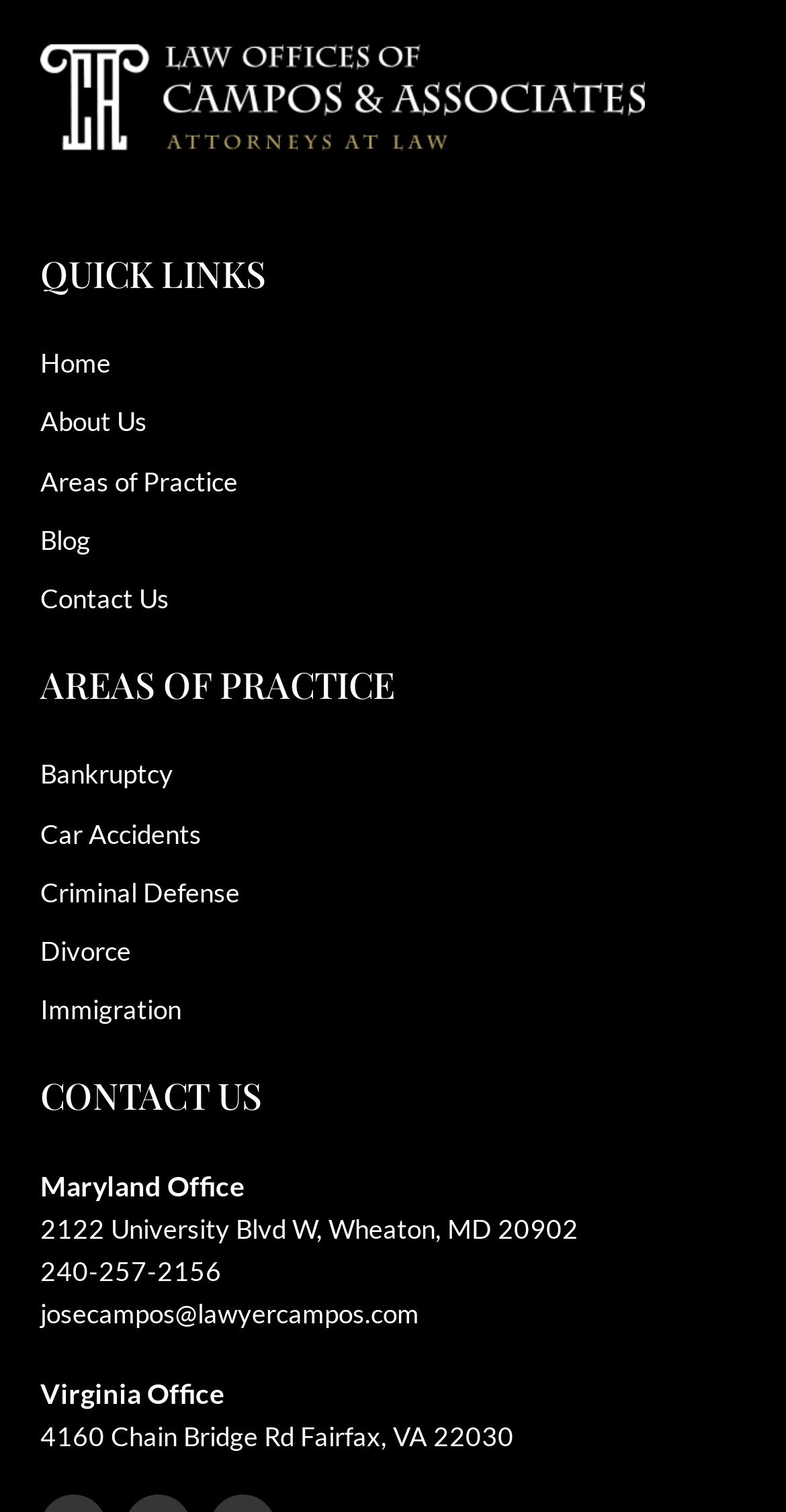What is the name of the law firm?
Refer to the image and provide a thorough answer to the question.

The name of the law firm can be found in the image at the top of the webpage, which is described as 'Campos & Associates'.